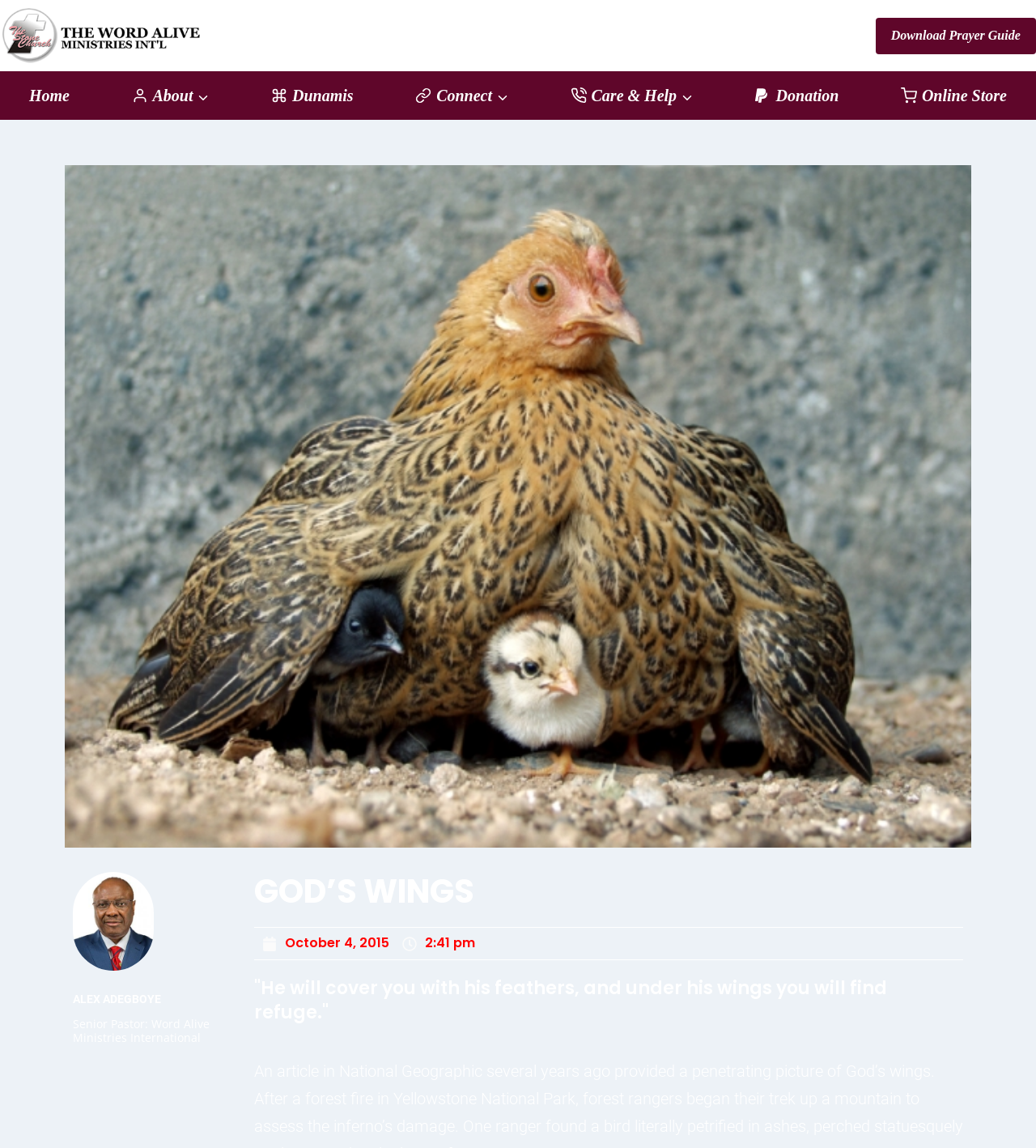Can you show the bounding box coordinates of the region to click on to complete the task described in the instruction: "View 'About' page"?

[0.118, 0.062, 0.211, 0.105]